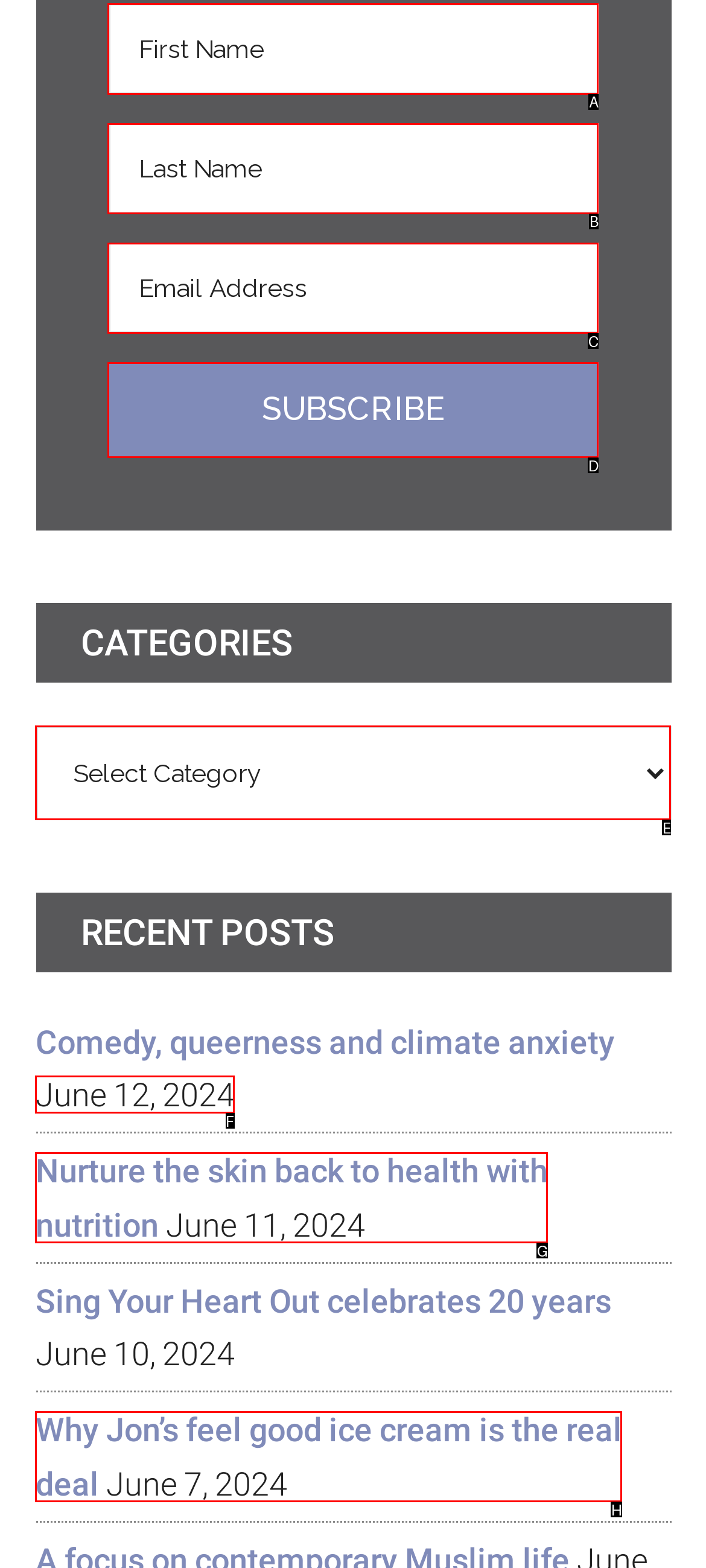From the given options, choose the one to complete the task: Check the recent post on June 12, 2024
Indicate the letter of the correct option.

F